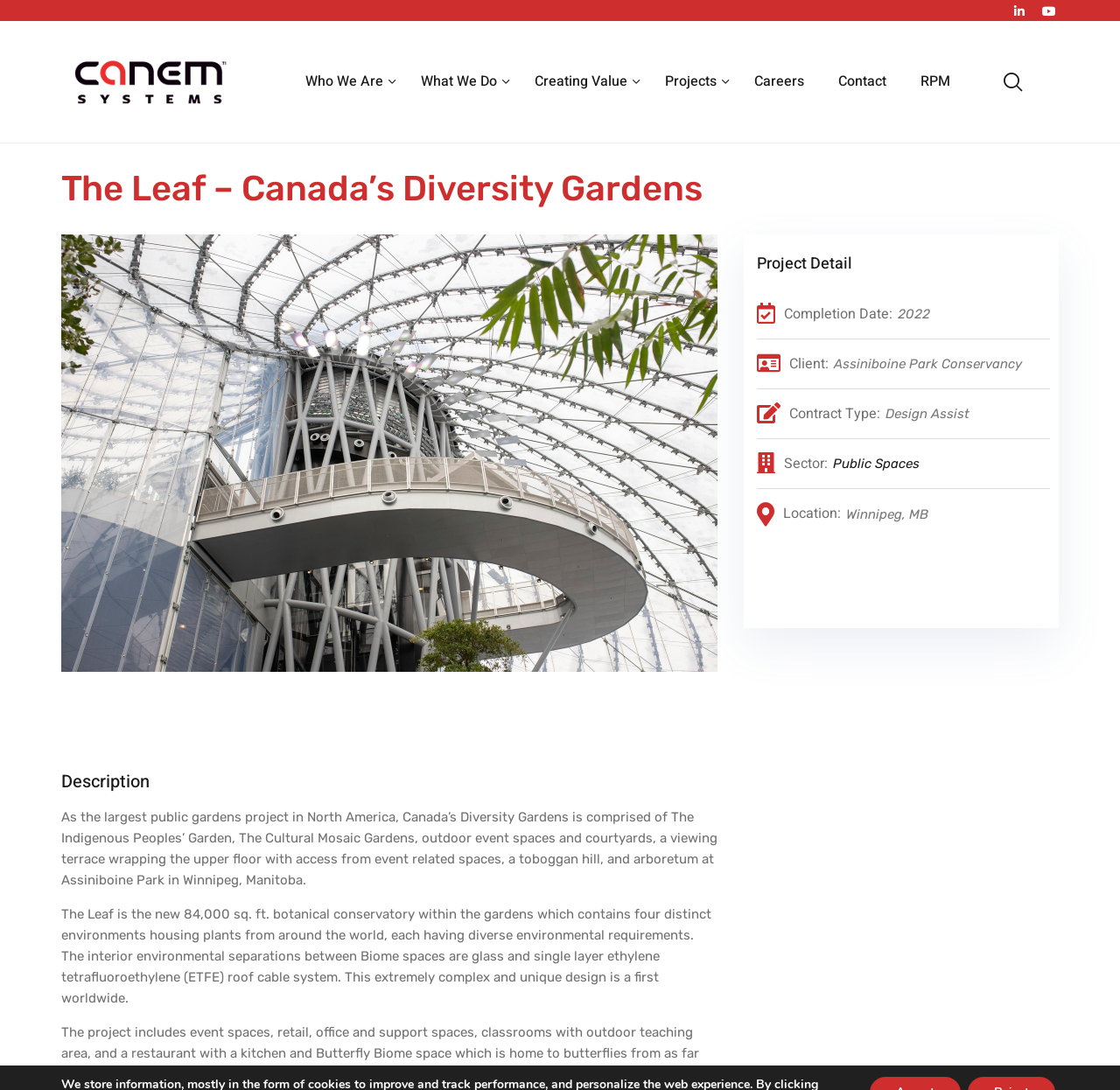Please identify the bounding box coordinates of the element's region that should be clicked to execute the following instruction: "Click the RPM link". The bounding box coordinates must be four float numbers between 0 and 1, i.e., [left, top, right, bottom].

[0.822, 0.039, 0.86, 0.111]